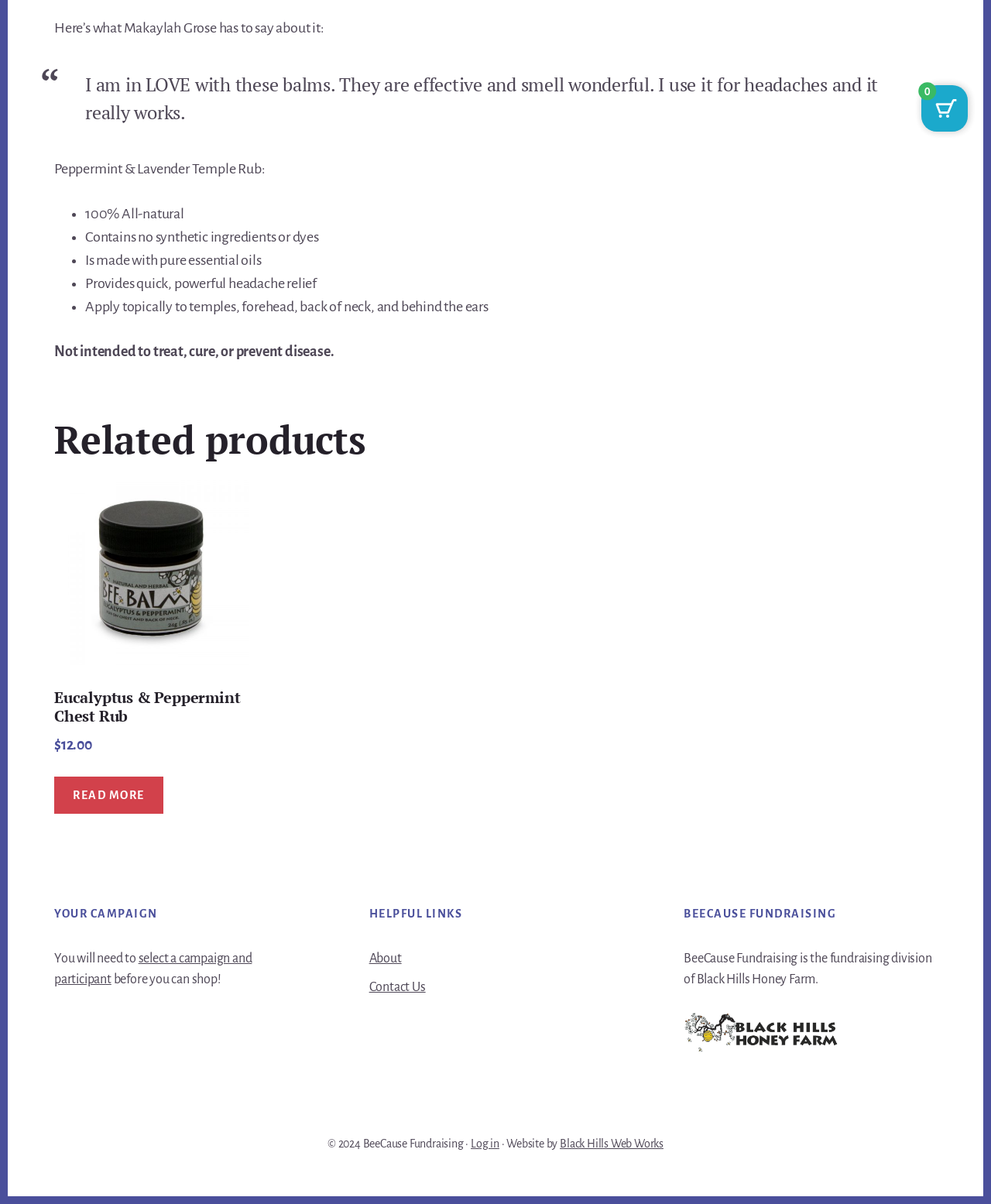Identify the bounding box for the UI element specified in this description: "Log in". The coordinates must be four float numbers between 0 and 1, formatted as [left, top, right, bottom].

[0.475, 0.945, 0.504, 0.955]